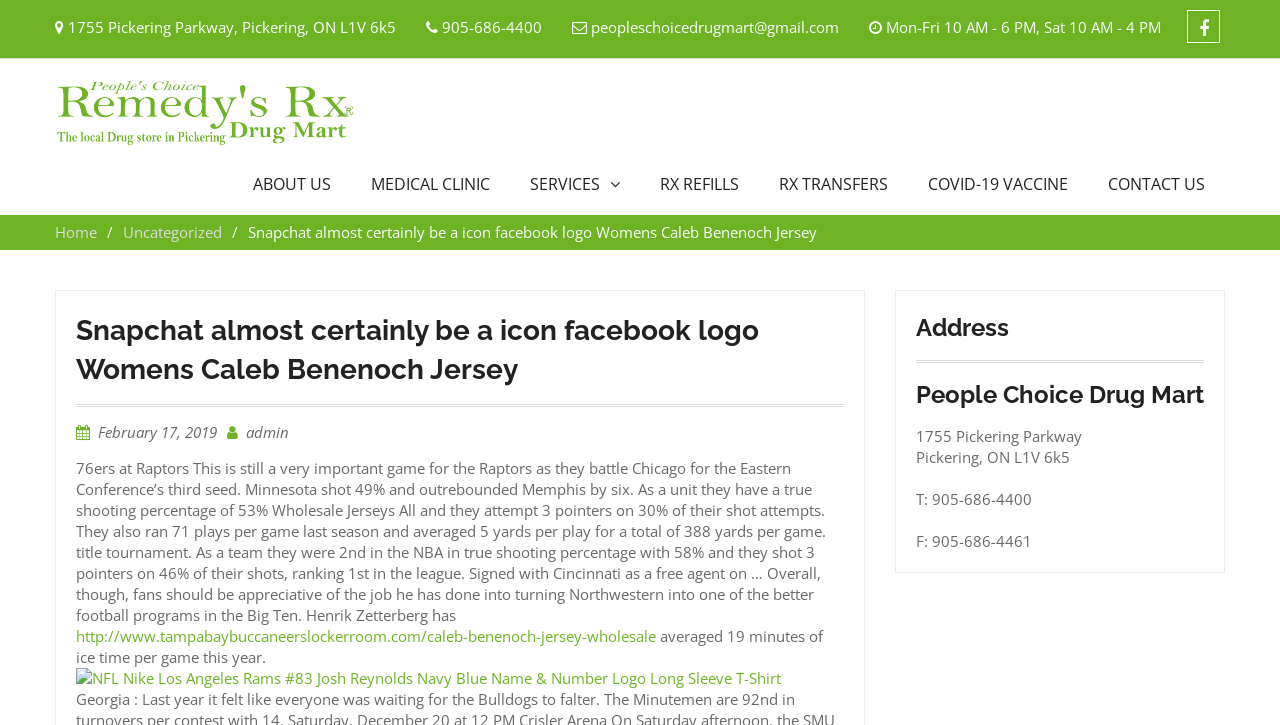Describe the webpage in detail, including text, images, and layout.

The webpage appears to be a business website, specifically for People's Choice Drug Mart, a pharmacy located at 1755 Pickering Parkway, Pickering, ON L1V 6k5. The top section of the page displays the pharmacy's address, phone number, and email address.

Below the address section, there is a navigation menu with links to various pages, including "About Us", "Medical Clinic", "Services", "RX Refills", "RX Transfers", "COVID-19 Vaccine", and "Contact Us".

On the left side of the page, there is a logo for People's Choice Drug Mart, accompanied by a Facebook logo and a link to the pharmacy's Facebook page.

The main content of the page appears to be a blog post or article, with a title "Snapchat almost certainly be a icon facebook logo Womens Caleb Benenoch Jersey" and a publication date of February 17, 2019. The article discusses sports, specifically the NBA and NFL, and mentions teams such as the Raptors, 76ers, and Buccaneers.

There are several links and images scattered throughout the article, including a link to a jersey wholesale website and an image of an NFL Nike Los Angeles Rams jersey. The article also mentions Henrik Zetterberg and his ice time per game.

At the bottom of the page, there is a complementary section with headings for "Address" and "People Choice Drug Mart", which repeats the pharmacy's address and contact information.